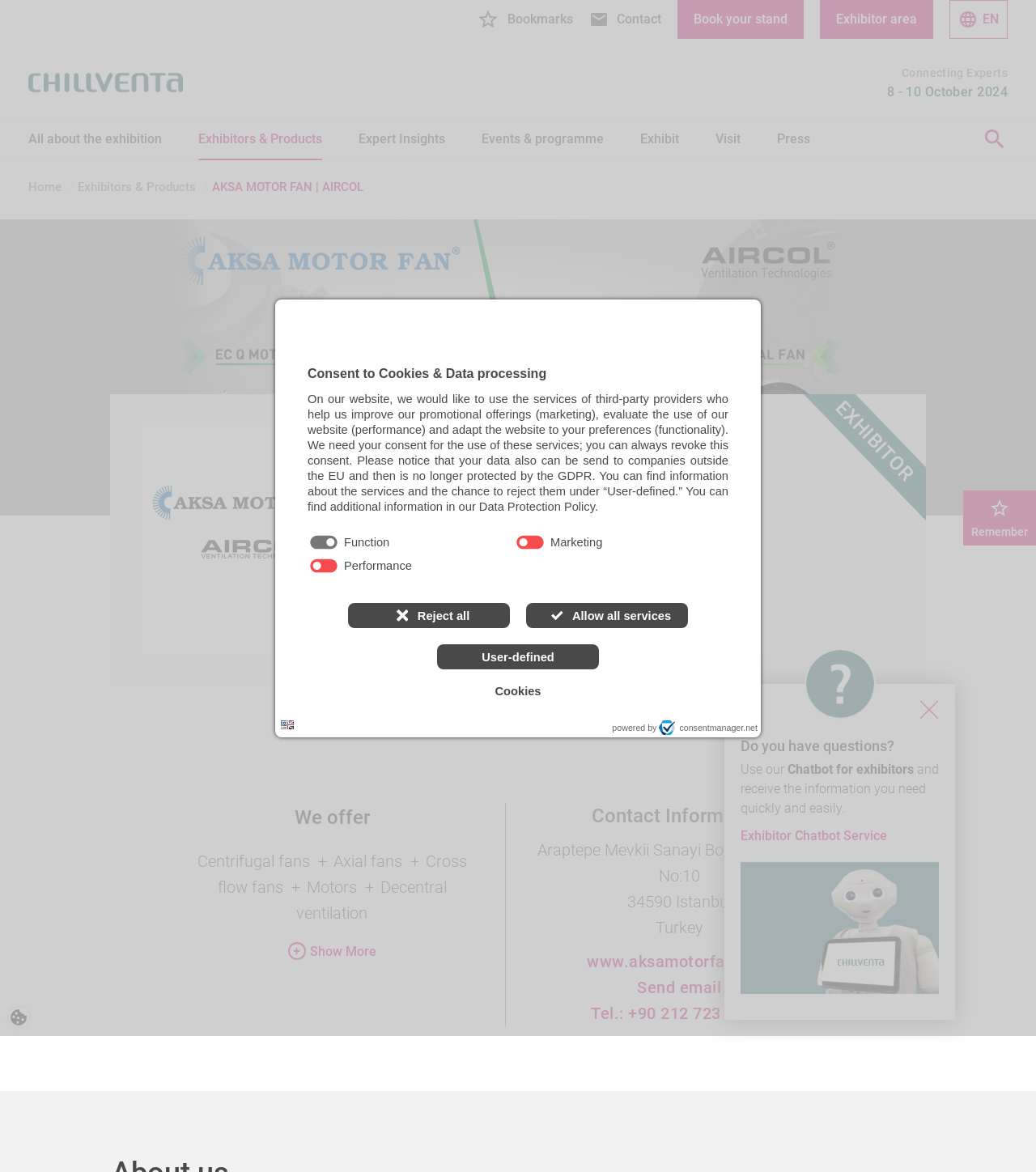Determine the main headline from the webpage and extract its text.

AKSA MOTOR FAN | AIRCOL